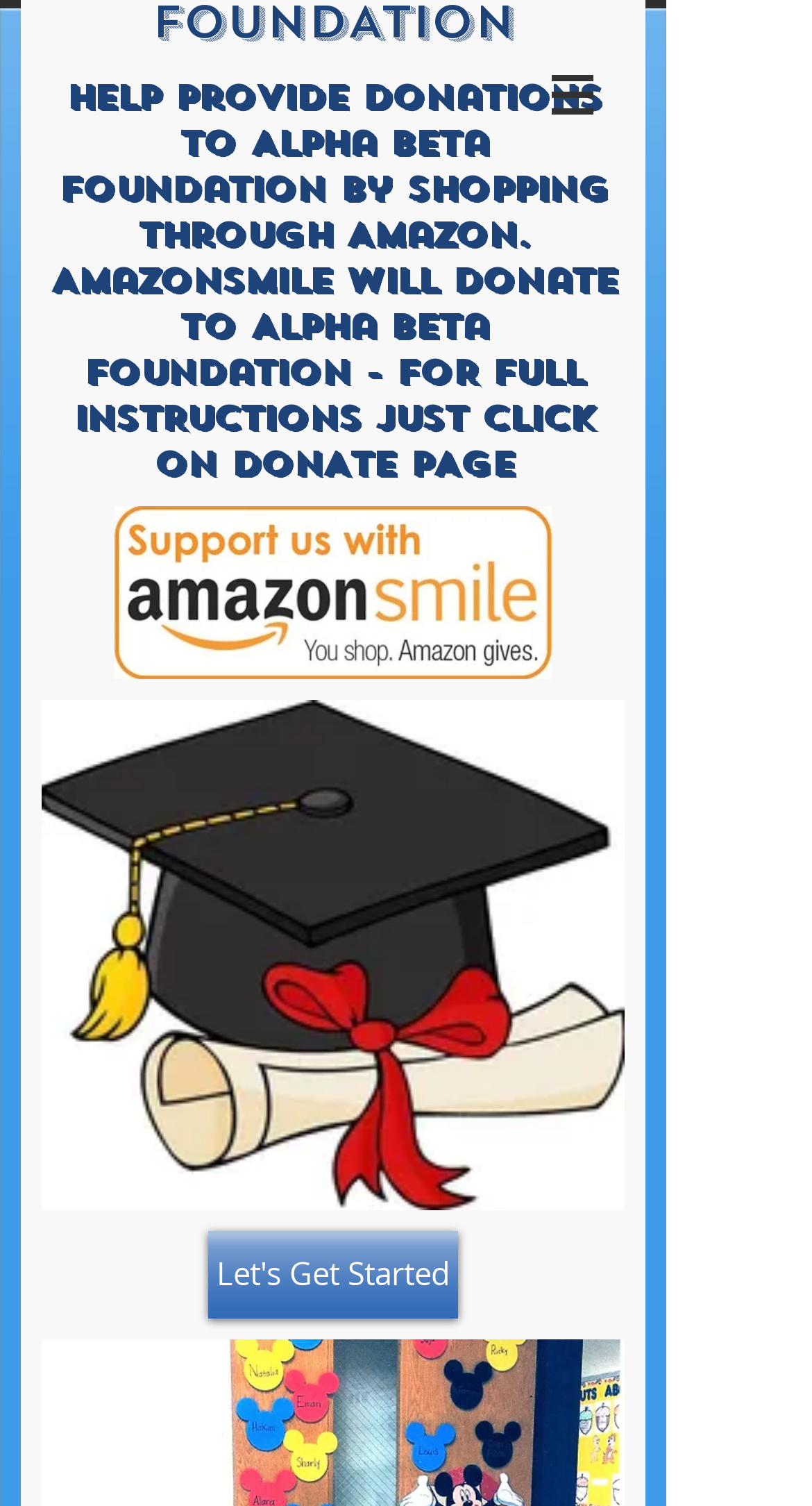What is the next step to start donating?
Carefully analyze the image and provide a detailed answer to the question.

The next step to start donating is to click the 'Let's Get Started' link, which is located at the bottom of the webpage and is a call-to-action to initiate the donation process.